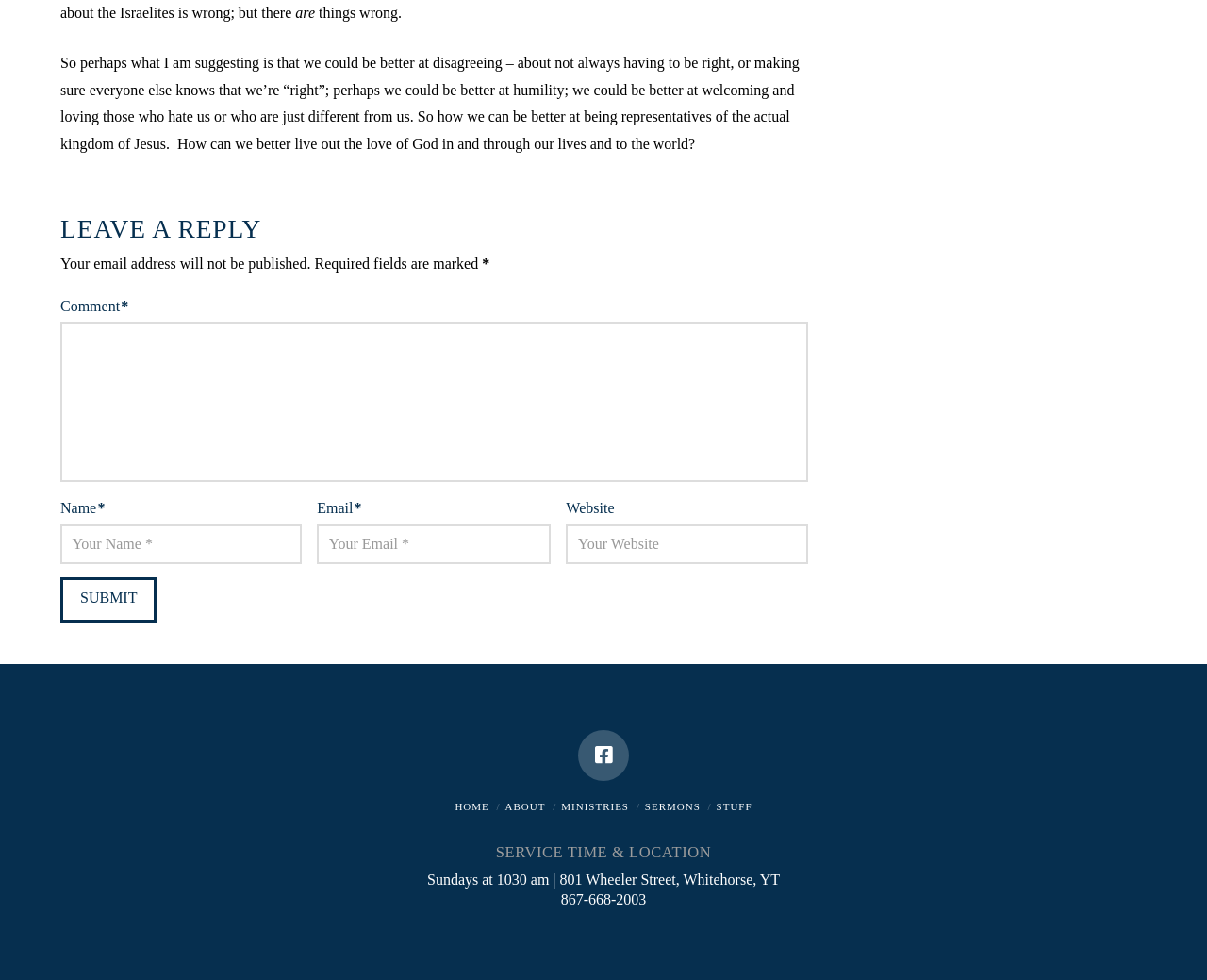What social media platform is linked on the webpage?
Your answer should be a single word or phrase derived from the screenshot.

Facebook